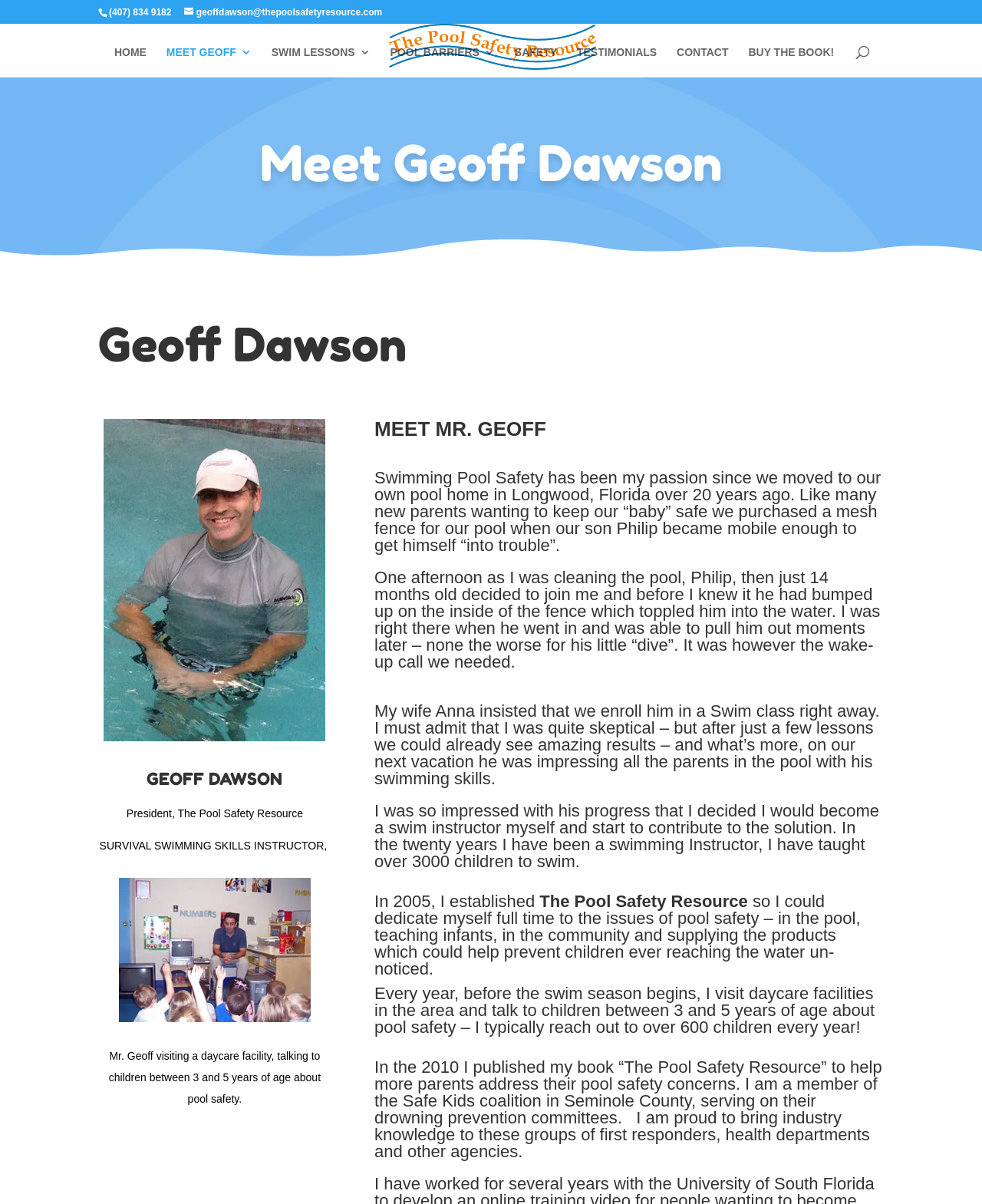Determine the bounding box coordinates of the region that needs to be clicked to achieve the task: "Email Geoff Dawson".

[0.187, 0.006, 0.389, 0.015]